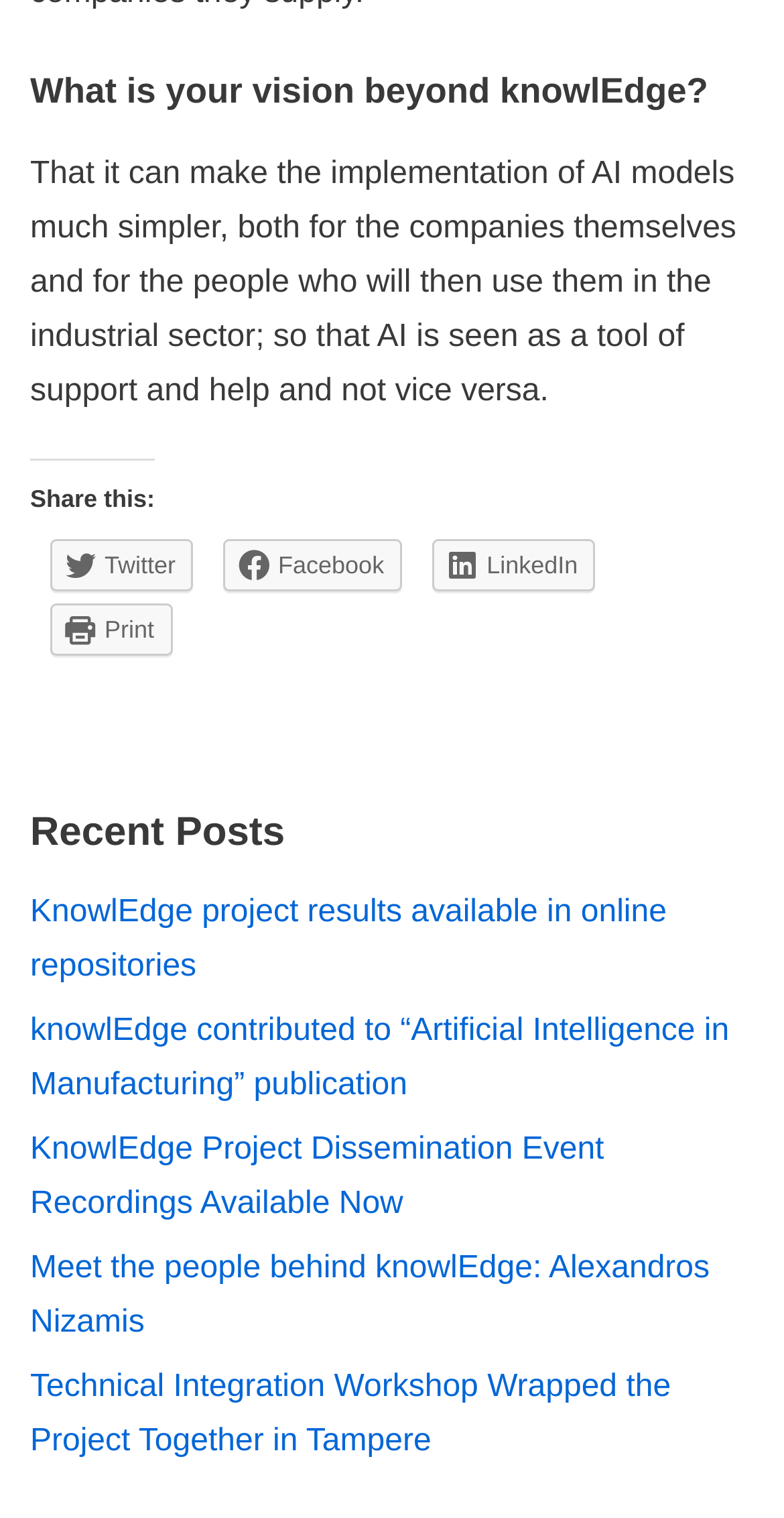Provide the bounding box coordinates in the format (top-left x, top-left y, bottom-right x, bottom-right y). All values are floating point numbers between 0 and 1. Determine the bounding box coordinate of the UI element described as: title="Logotype (back to startpage)"

None